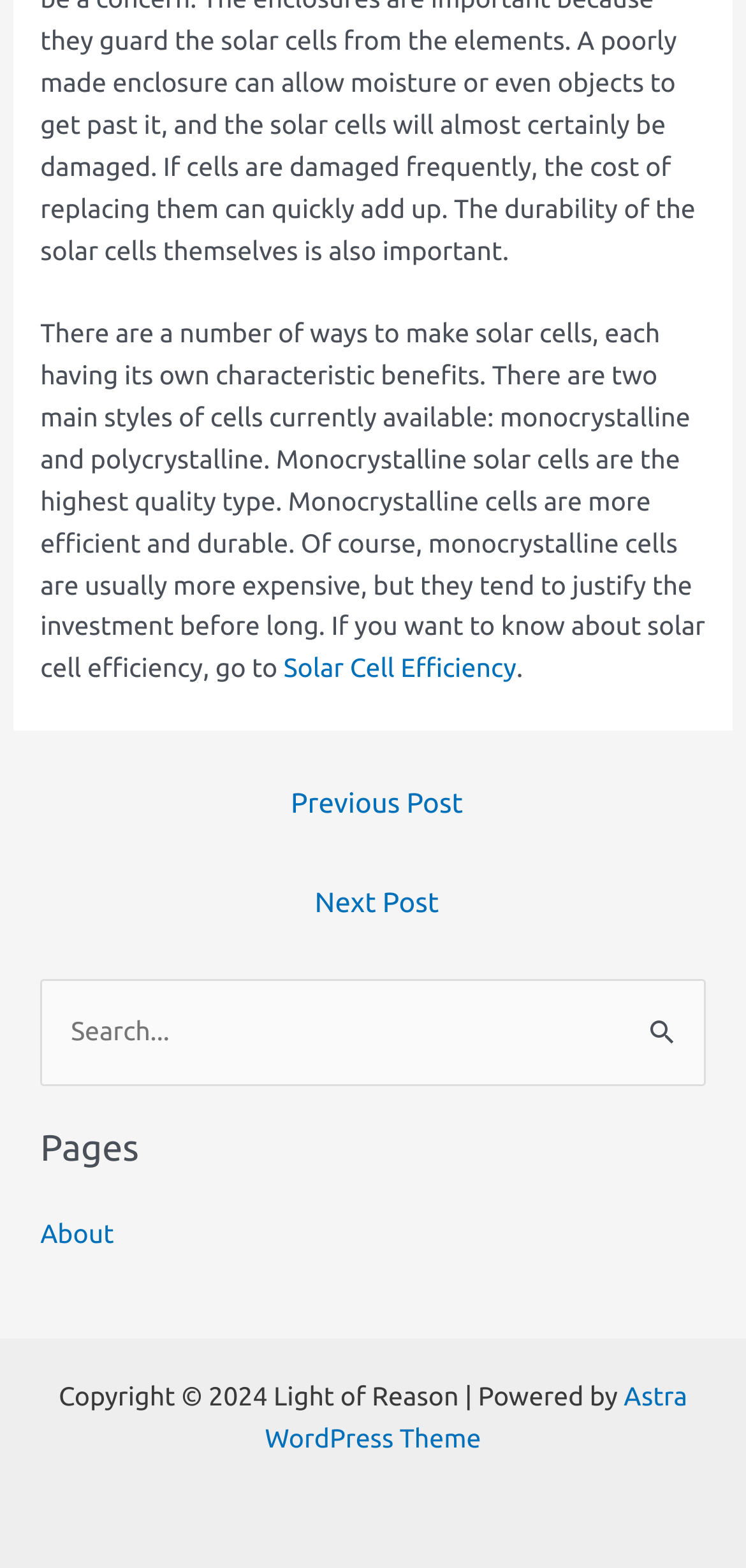Specify the bounding box coordinates (top-left x, top-left y, bottom-right x, bottom-right y) of the UI element in the screenshot that matches this description: About

[0.054, 0.776, 0.153, 0.796]